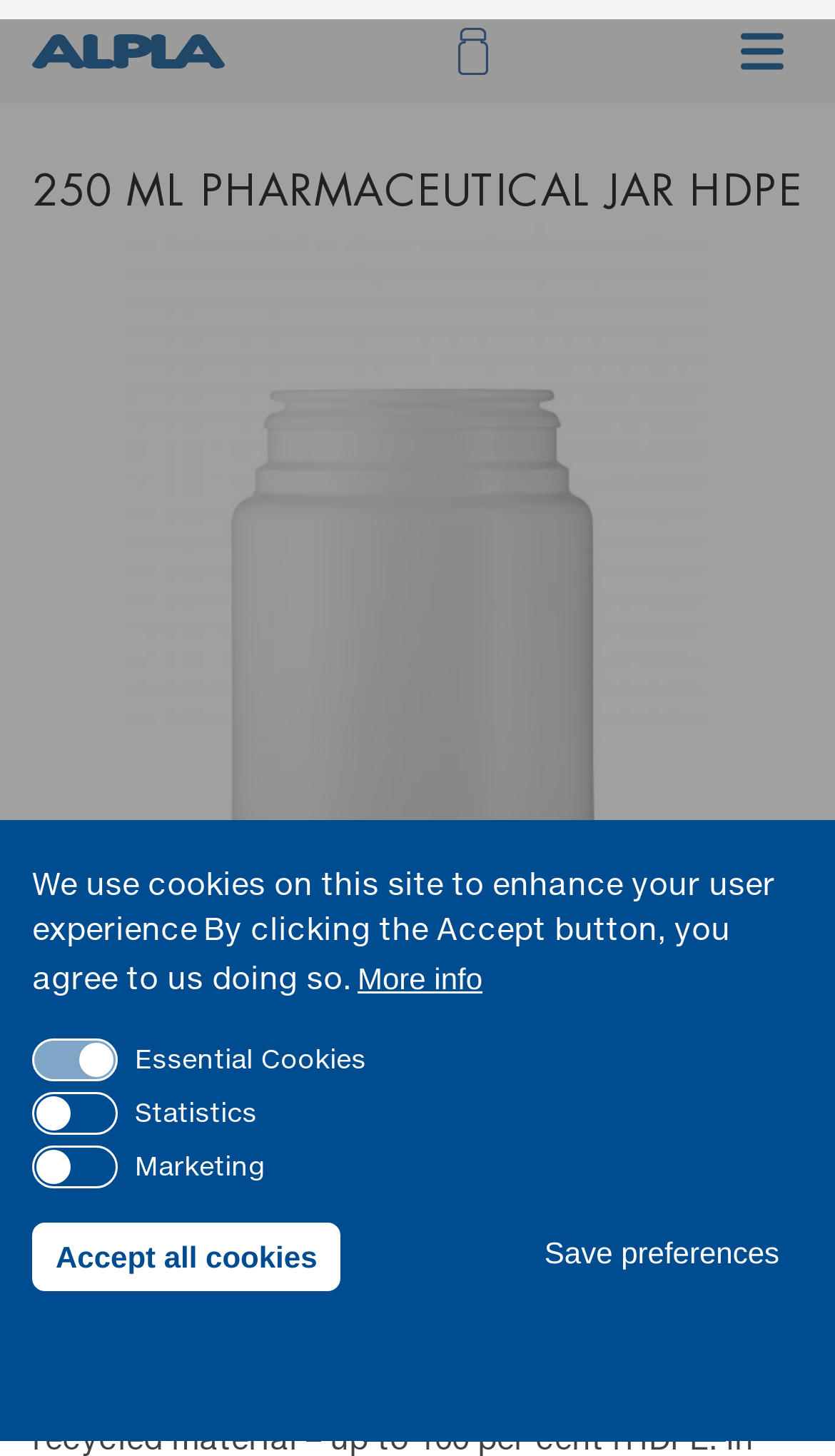Answer the question in one word or a short phrase:
What is the function of the 'Open cart' link?

To open the shopping cart